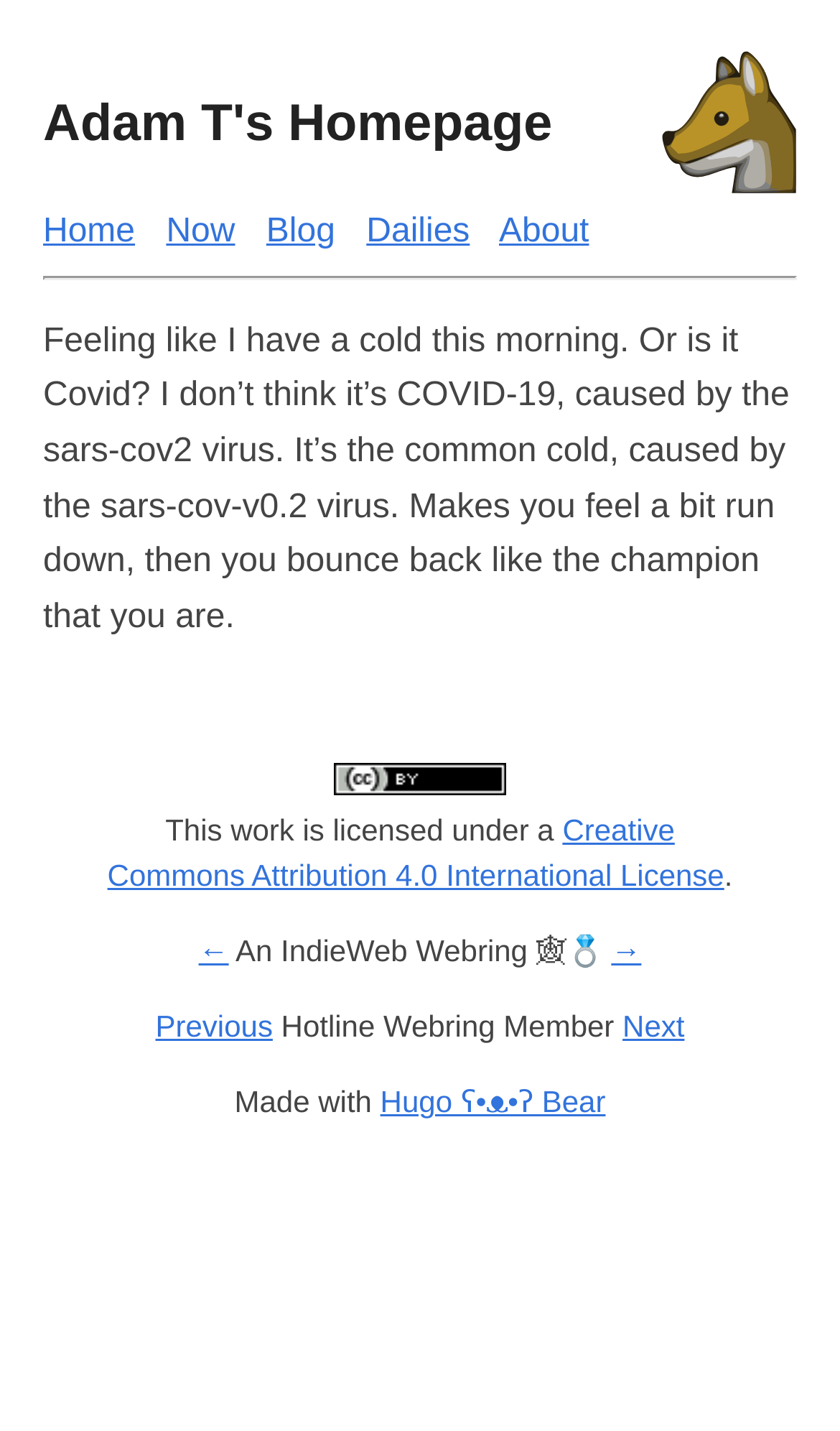What is the name of the webring?
Please provide a single word or phrase in response based on the screenshot.

Hotline Webring